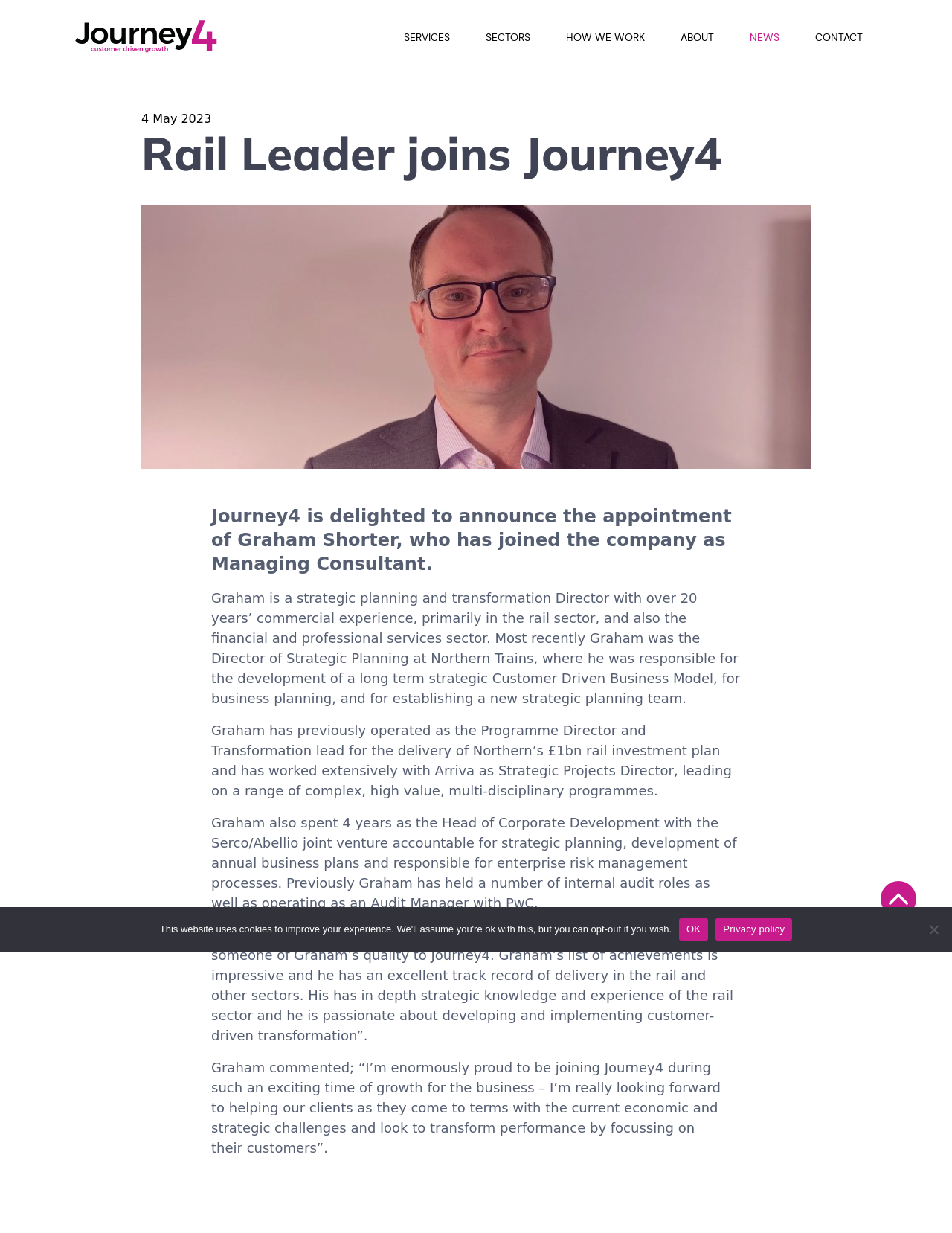What is the company that Graham Shorter joined?
Please give a well-detailed answer to the question.

Based on the article content, Graham Shorter joined Journey4 as Managing Consultant, which is mentioned in the first paragraph of the article.